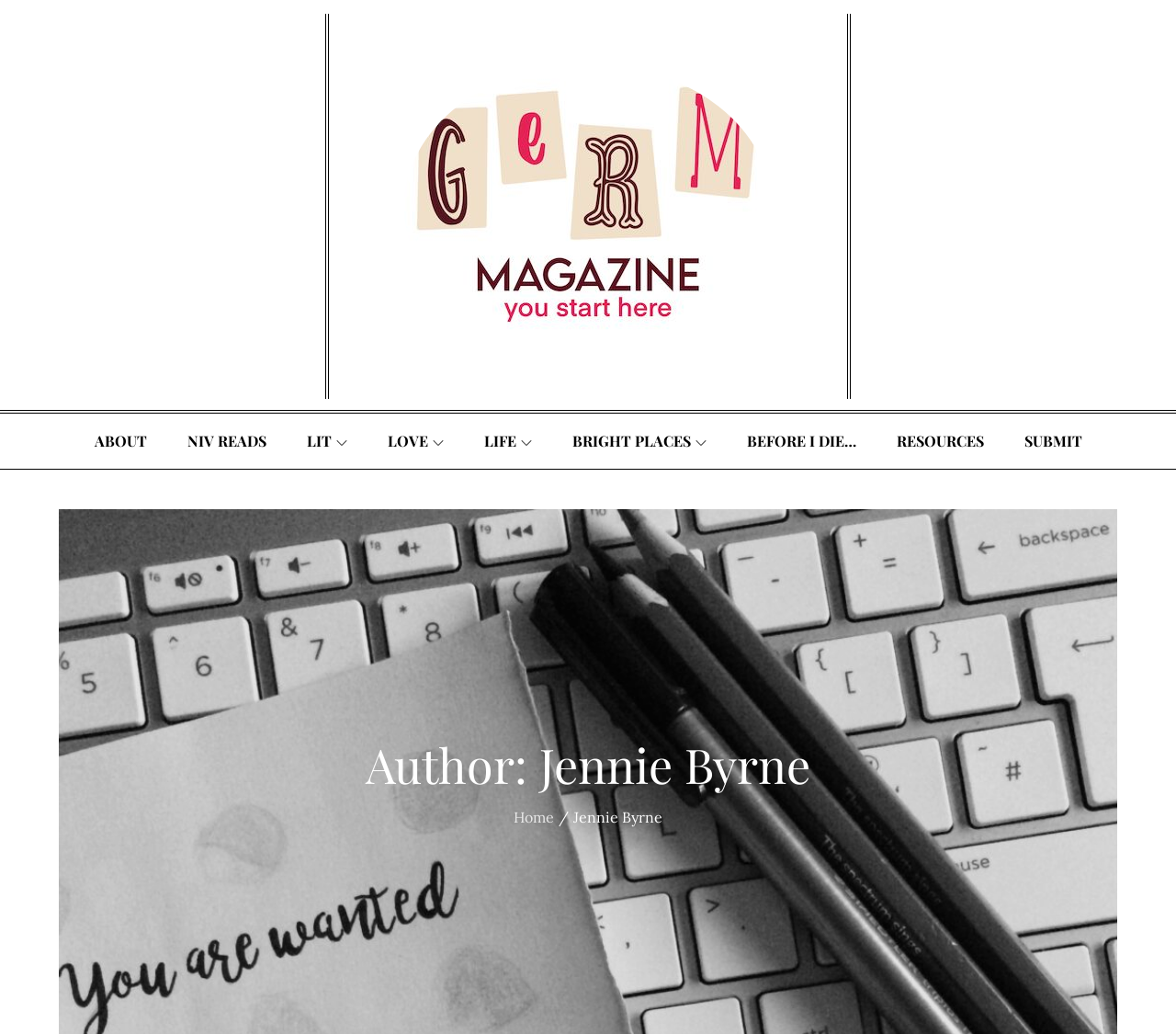Identify and extract the heading text of the webpage.

Author: Jennie Byrne